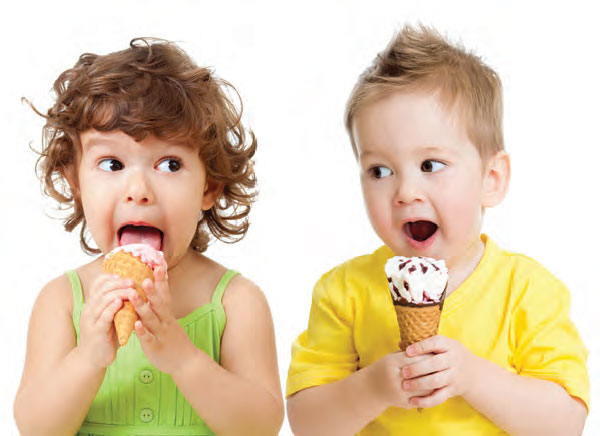What is the color of the backdrop?
Using the image, give a concise answer in the form of a single word or short phrase.

White